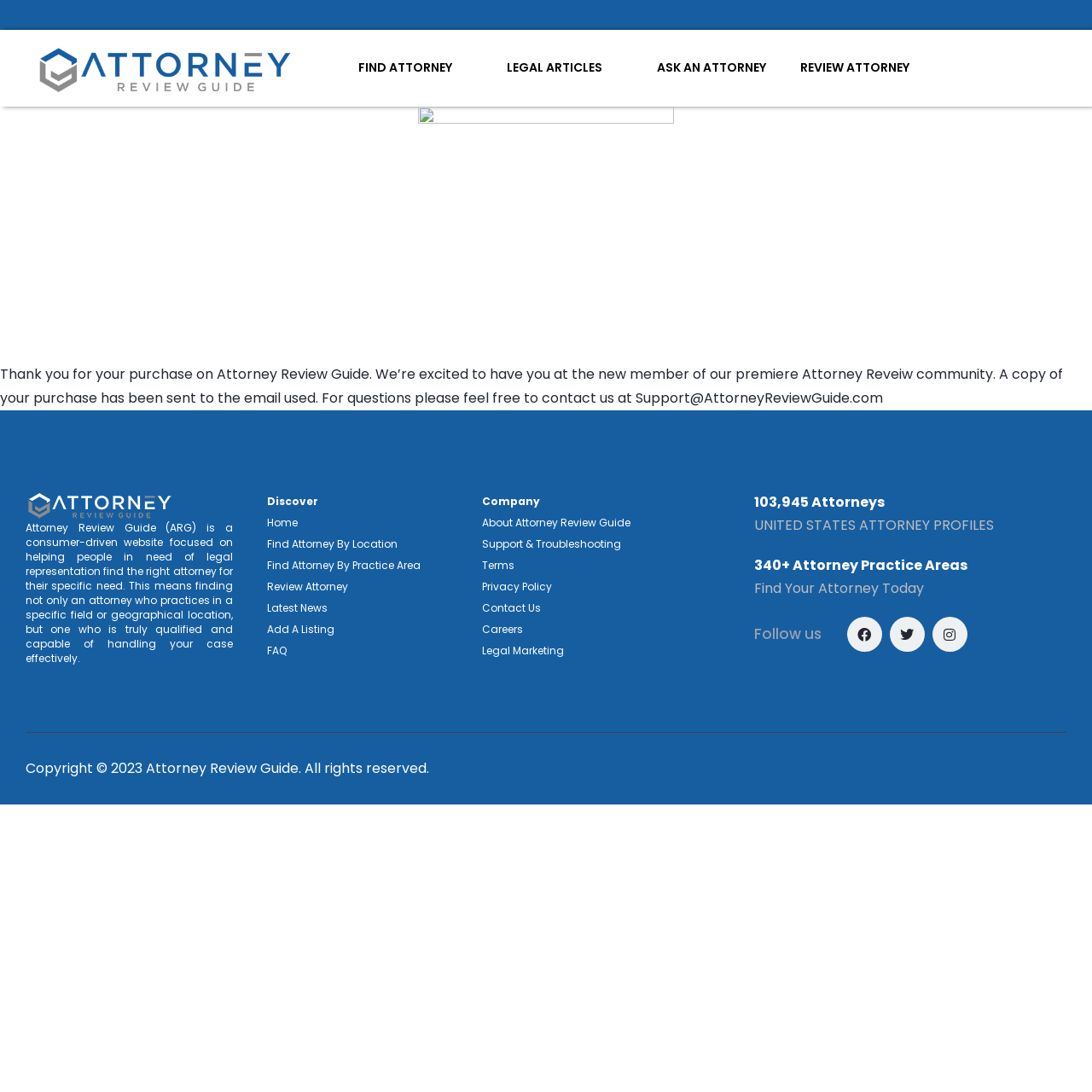Identify the bounding box coordinates of the section that should be clicked to achieve the task described: "Find an attorney by location".

[0.244, 0.491, 0.364, 0.505]